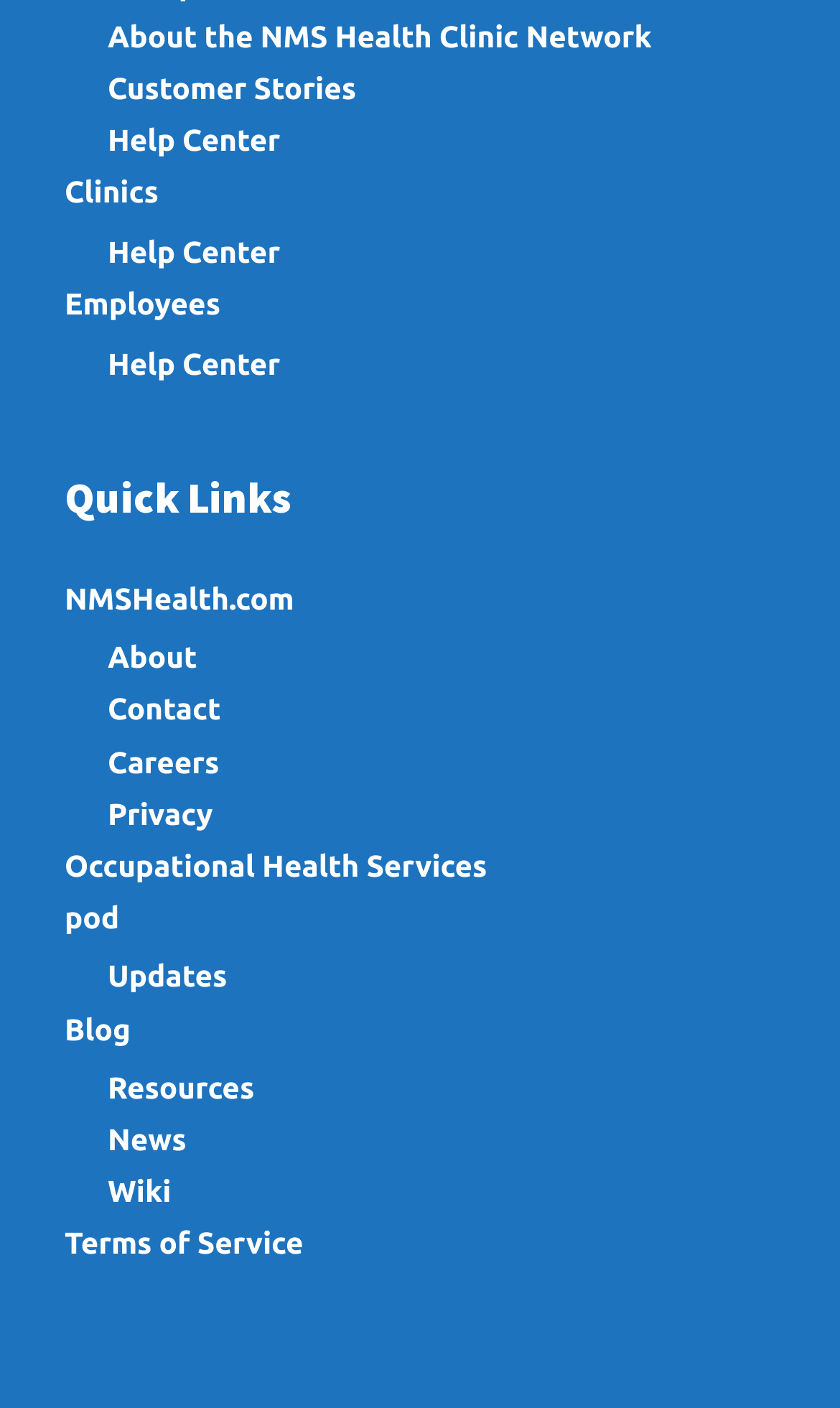Determine the bounding box coordinates of the element's region needed to click to follow the instruction: "Read Customer Stories". Provide these coordinates as four float numbers between 0 and 1, formatted as [left, top, right, bottom].

[0.128, 0.051, 0.424, 0.075]